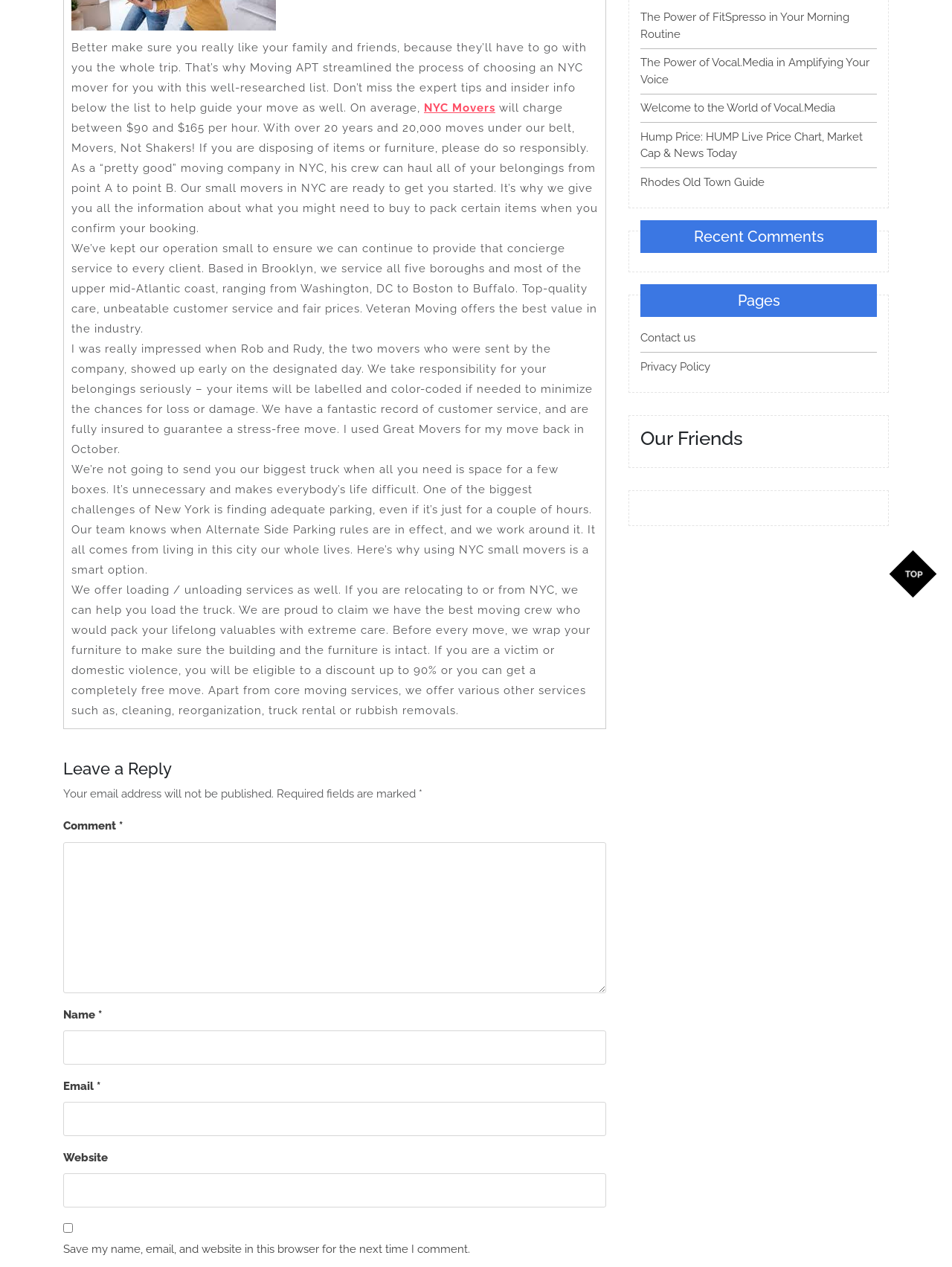Bounding box coordinates are to be given in the format (top-left x, top-left y, bottom-right x, bottom-right y). All values must be floating point numbers between 0 and 1. Provide the bounding box coordinate for the UI element described as: Contact us

[0.673, 0.261, 0.73, 0.272]